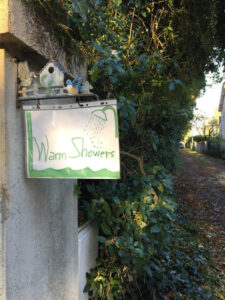What is the purpose of the Warmshowers platform?
Refer to the image and provide a concise answer in one word or phrase.

Connect travelers with hosts